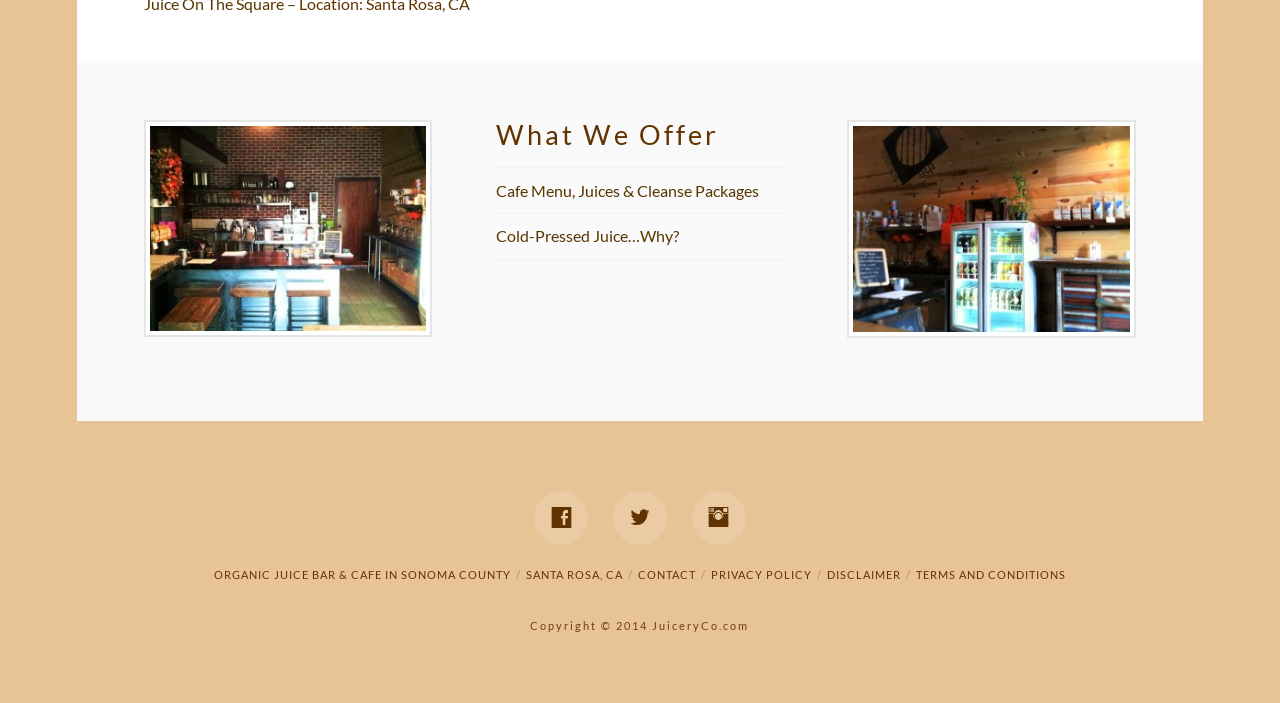Kindly determine the bounding box coordinates for the clickable area to achieve the given instruction: "Contact us".

[0.498, 0.808, 0.544, 0.826]